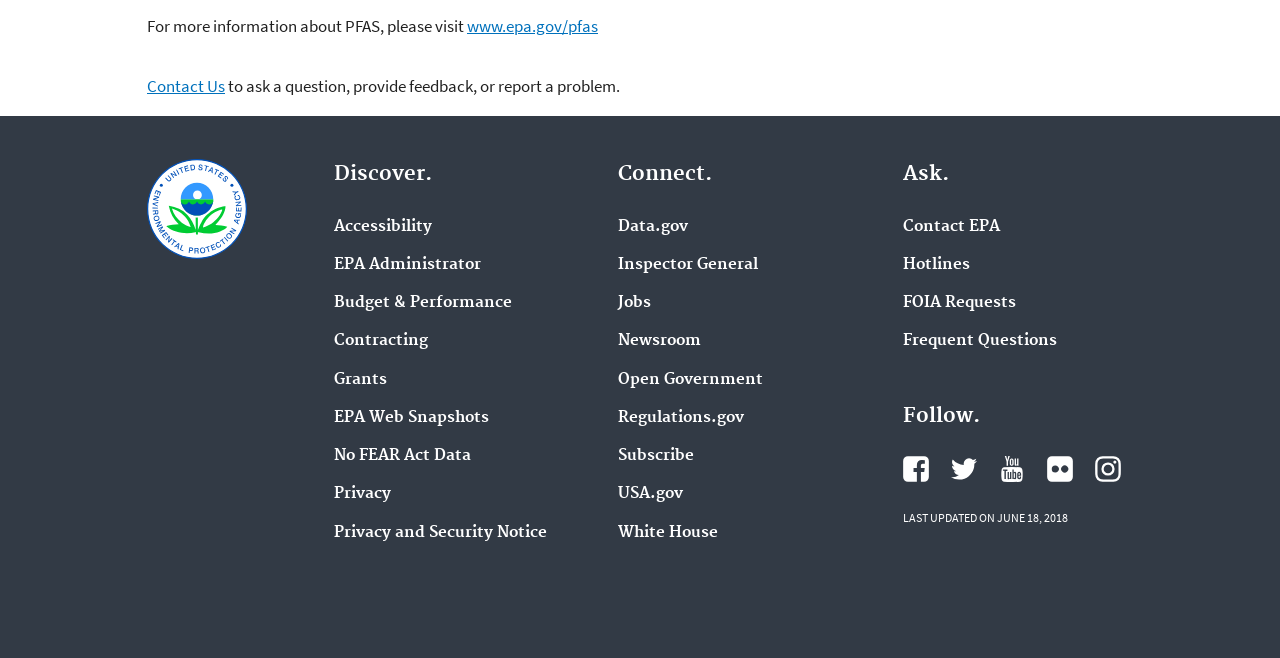Please determine the bounding box coordinates for the element that should be clicked to follow these instructions: "contact the EPA".

[0.115, 0.113, 0.176, 0.147]